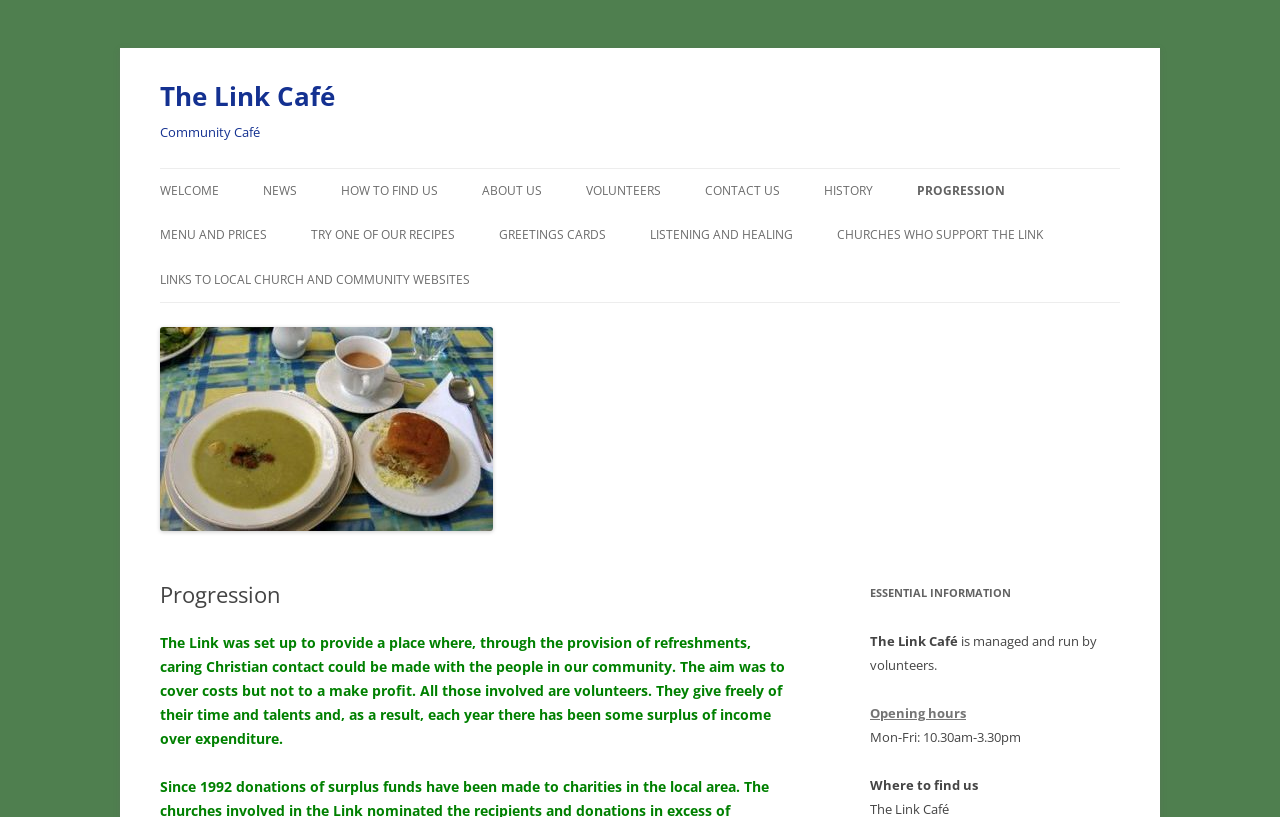Please mark the clickable region by giving the bounding box coordinates needed to complete this instruction: "Learn about 'VOLUNTEERS'".

[0.458, 0.207, 0.516, 0.261]